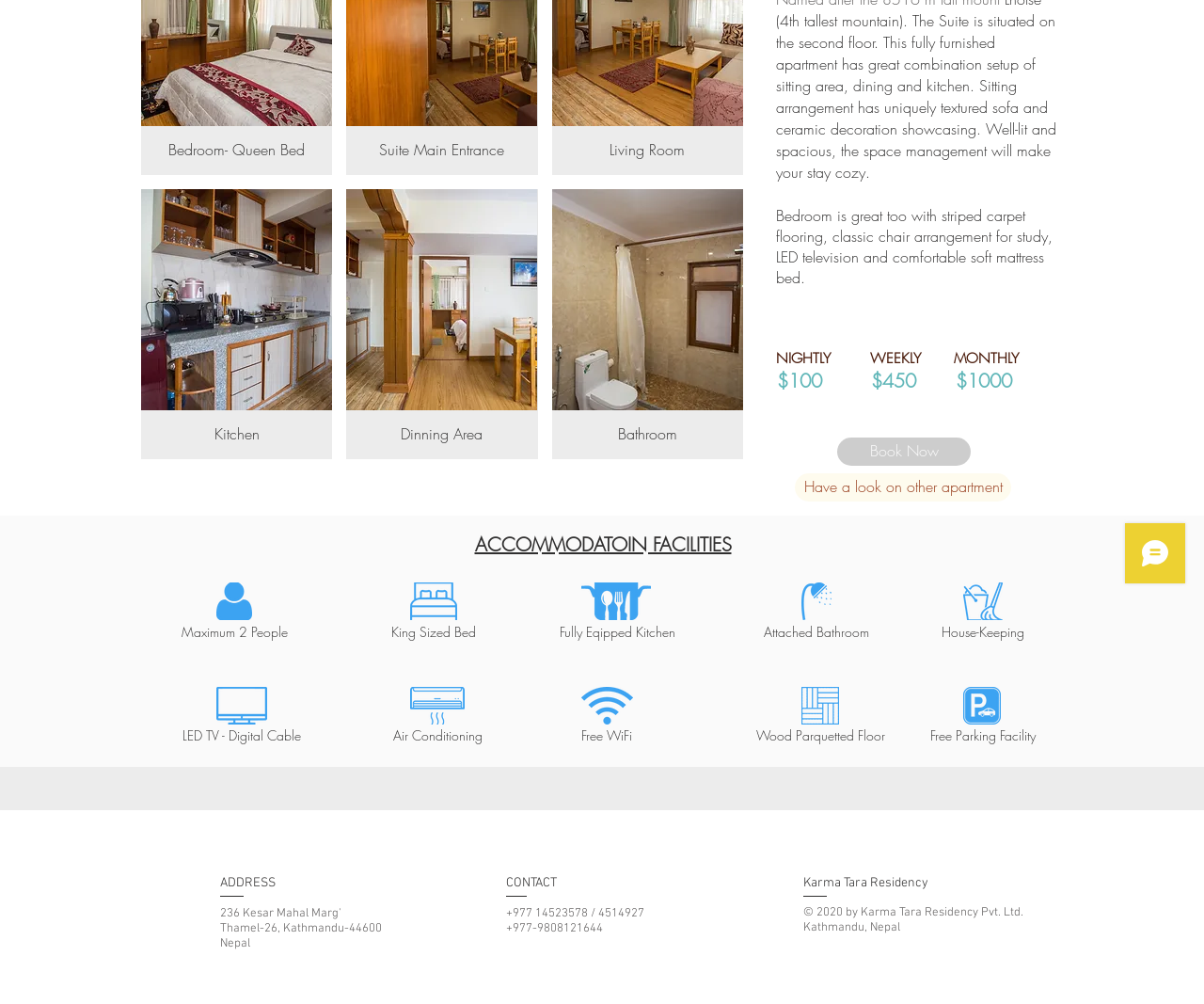Extract the bounding box coordinates of the UI element described: "Book Now". Provide the coordinates in the format [left, top, right, bottom] with values ranging from 0 to 1.

[0.695, 0.435, 0.806, 0.463]